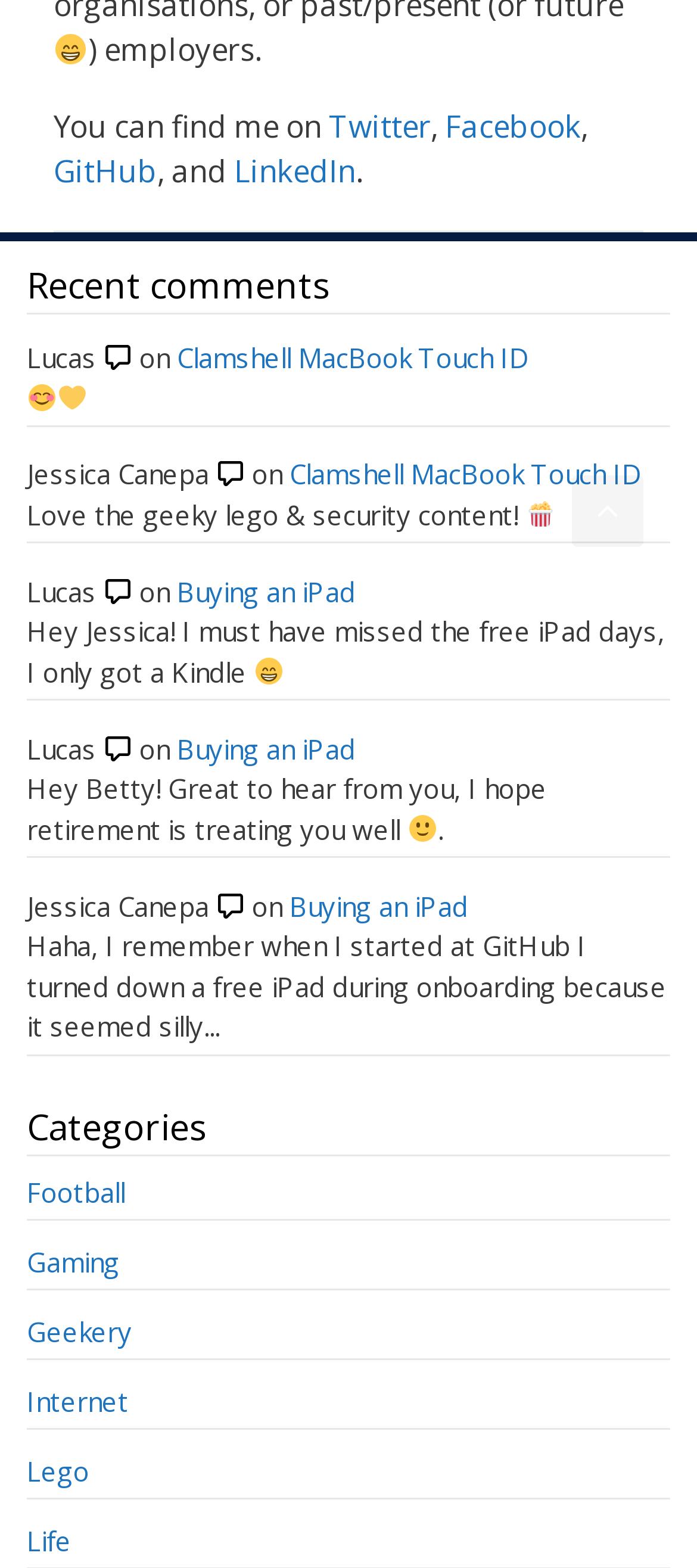What is the tone of the comments?
Examine the image and provide an in-depth answer to the question.

The tone of the comments can be determined by reading the text of the comments, which include emojis and lighthearted language, indicating a friendly and humorous tone.